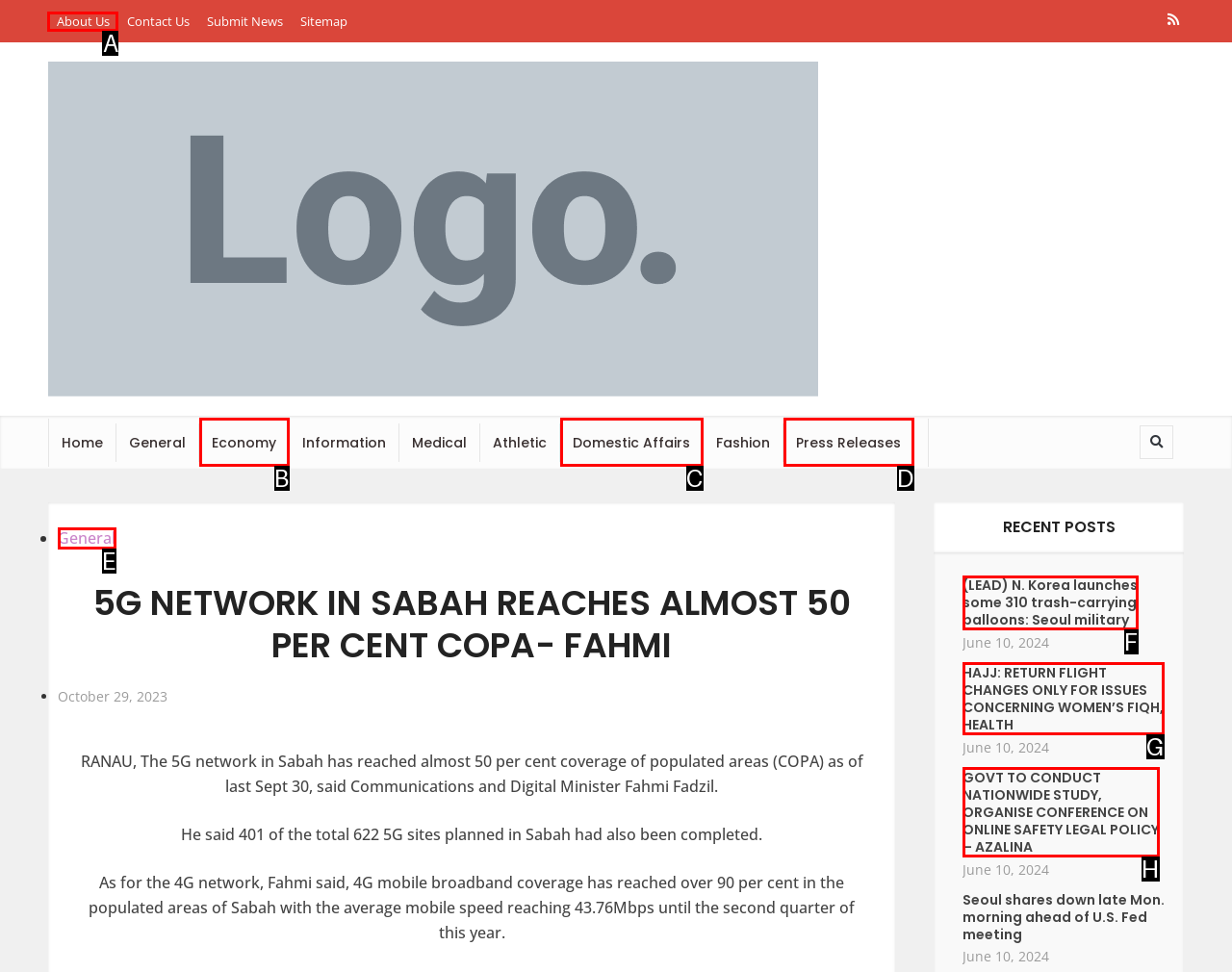For the instruction: Click on the 'About Us' link, determine the appropriate UI element to click from the given options. Respond with the letter corresponding to the correct choice.

A